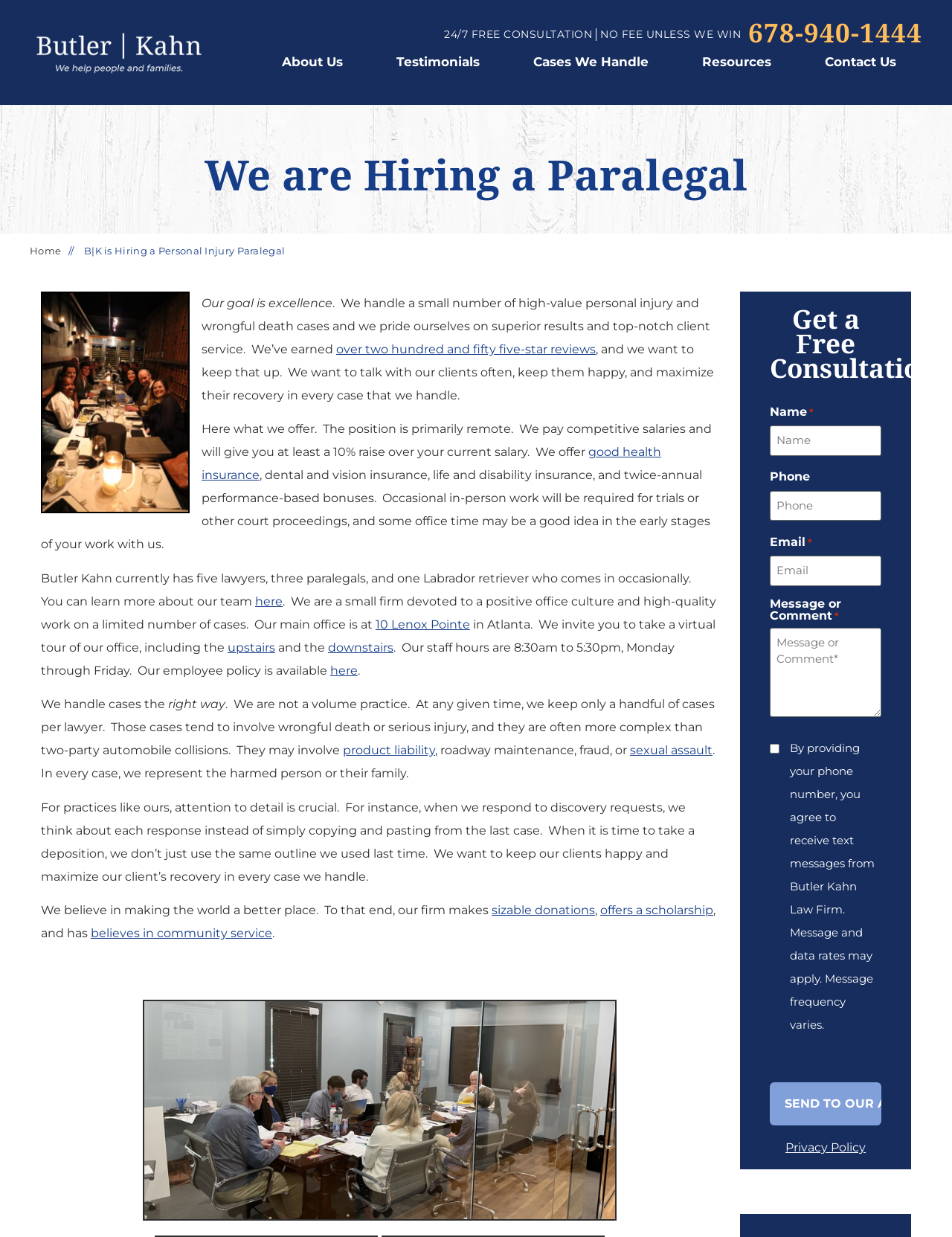Please find the bounding box coordinates of the element that you should click to achieve the following instruction: "Click the 'About Us' link". The coordinates should be presented as four float numbers between 0 and 1: [left, top, right, bottom].

[0.28, 0.036, 0.376, 0.064]